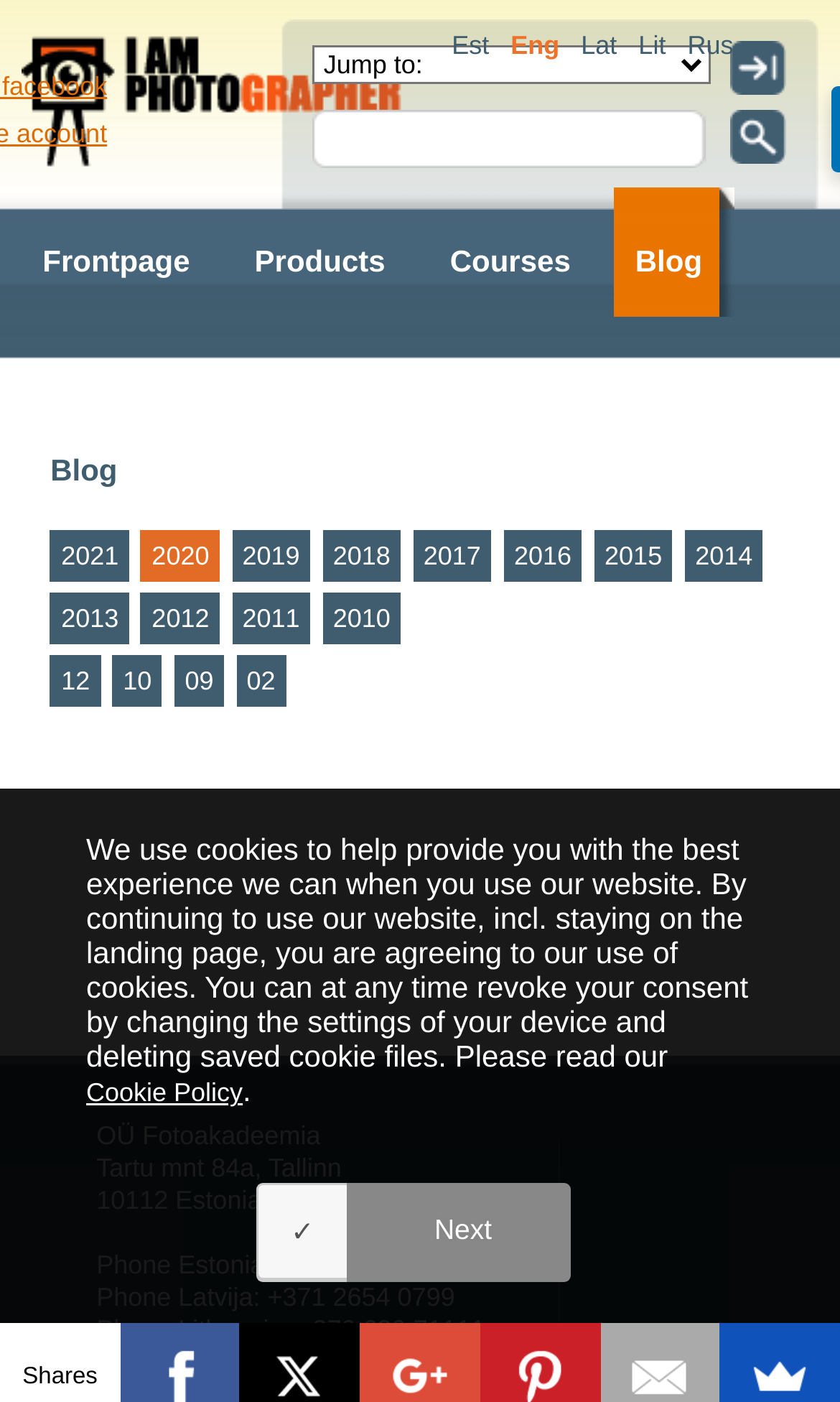How many language options are available?
Provide an in-depth and detailed answer to the question.

I counted the number of language options by looking at the links 'Est', 'Eng', 'Lat', 'Lit', and 'Rus' located at the top of the webpage. There are 5 language options available.